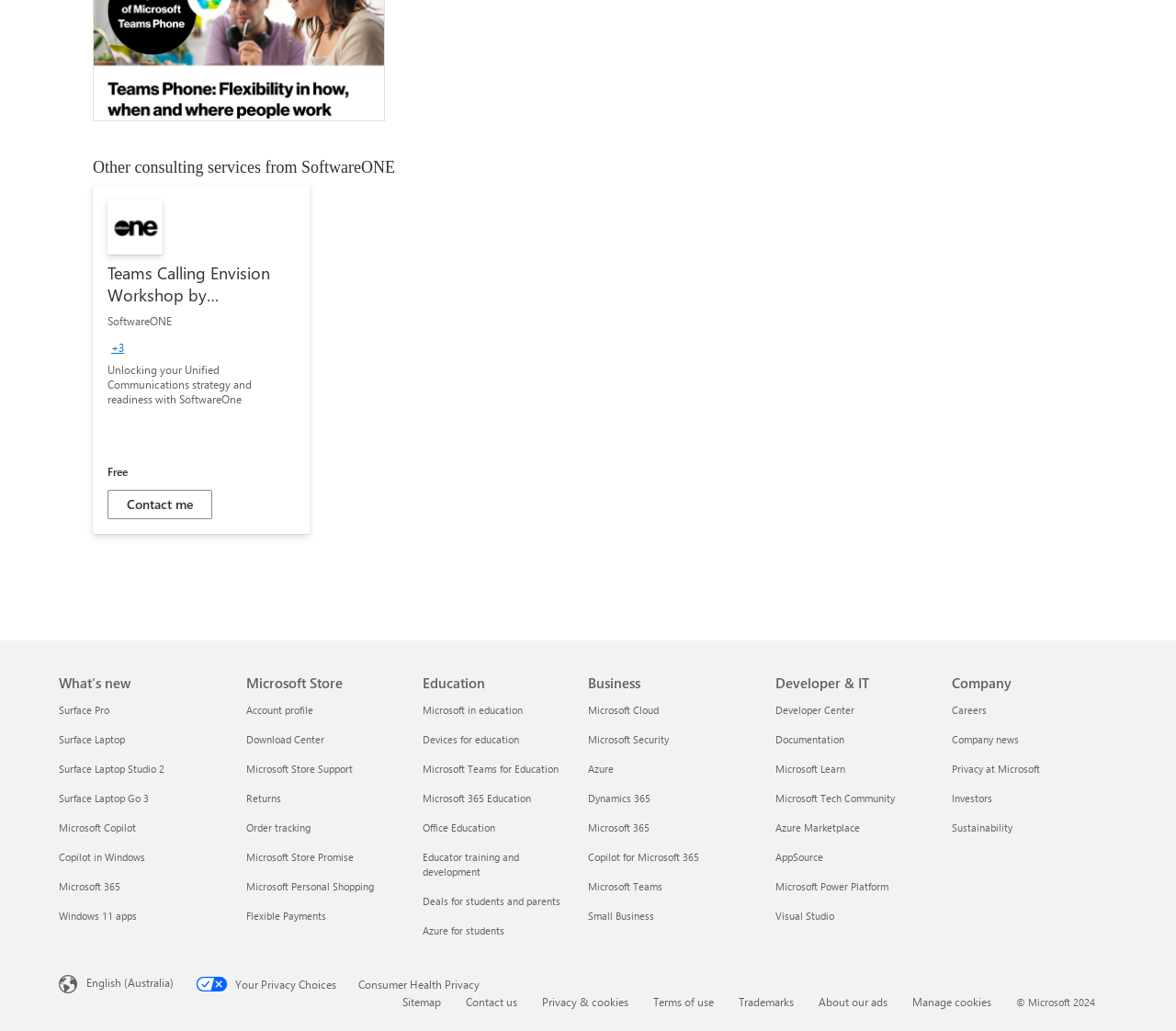What is the purpose of the 'Contact me' button?
Give a one-word or short-phrase answer derived from the screenshot.

To contact SoftwareONE